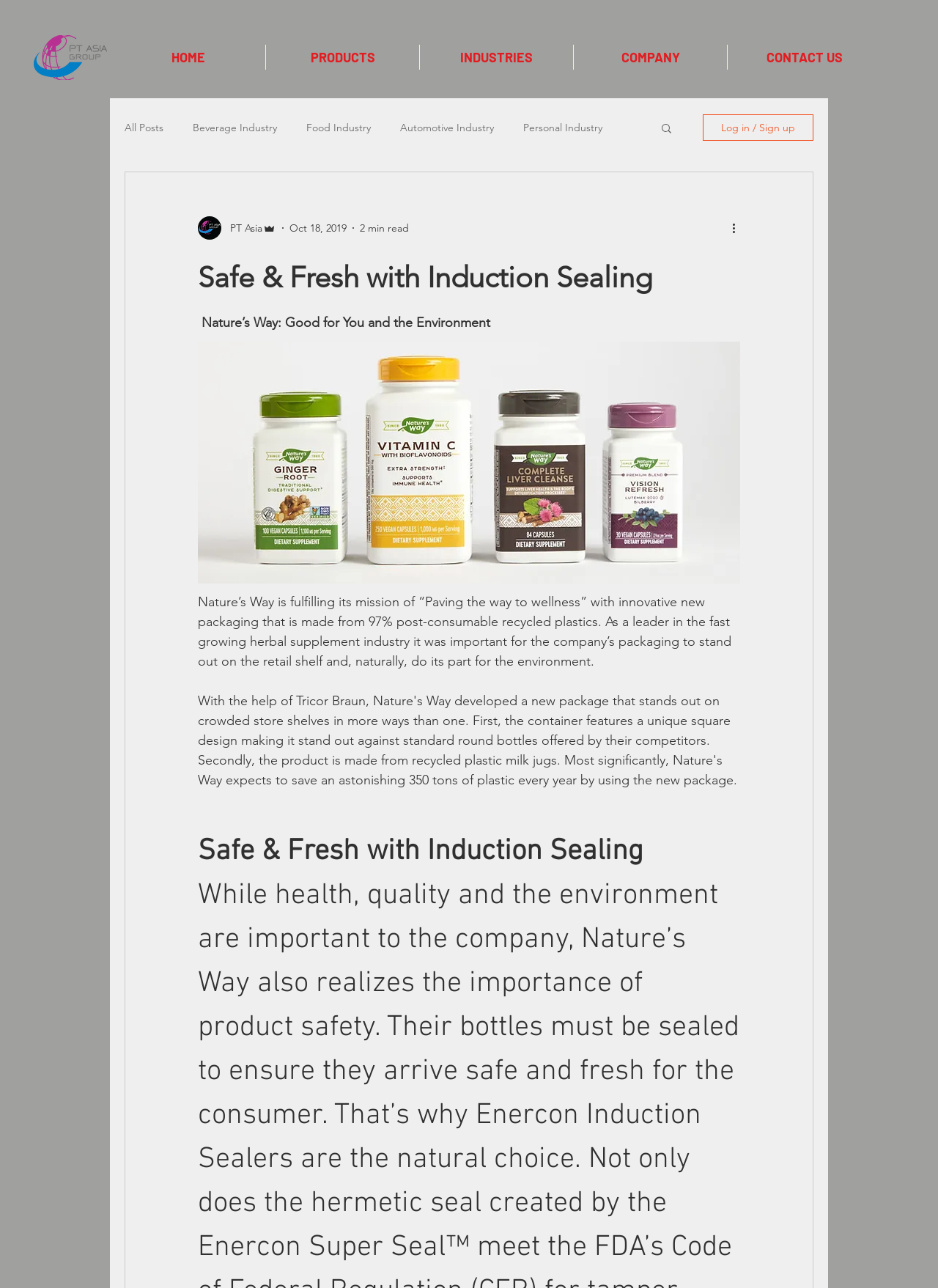Could you indicate the bounding box coordinates of the region to click in order to complete this instruction: "Click the HOME link".

[0.119, 0.035, 0.283, 0.054]